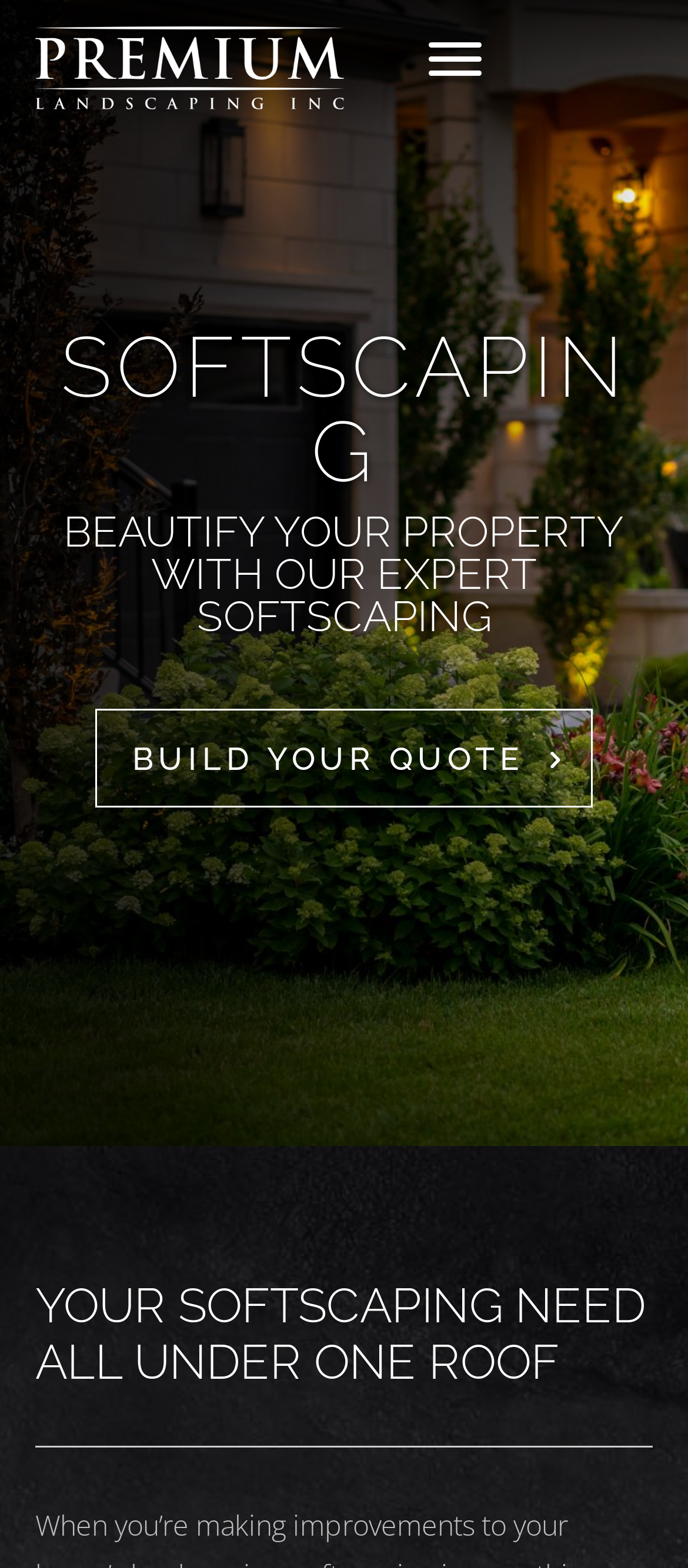Extract the bounding box coordinates of the UI element described by: "aria-label="Menu"". The coordinates should include four float numbers ranging from 0 to 1, e.g., [left, top, right, bottom].

[0.601, 0.019, 0.719, 0.057]